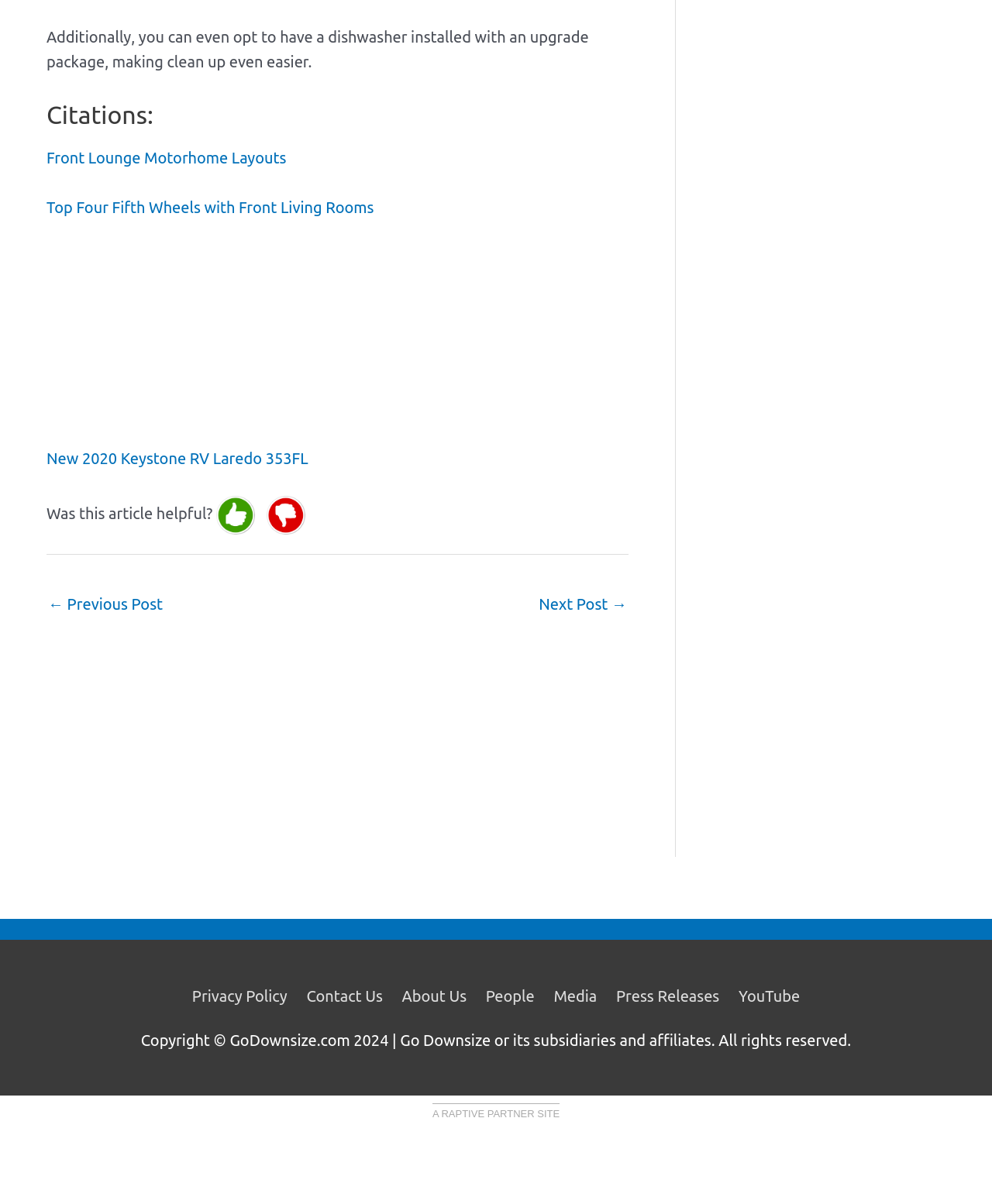Identify the bounding box coordinates of the section to be clicked to complete the task described by the following instruction: "Click on Next Post". The coordinates should be four float numbers between 0 and 1, formatted as [left, top, right, bottom].

[0.543, 0.488, 0.632, 0.518]